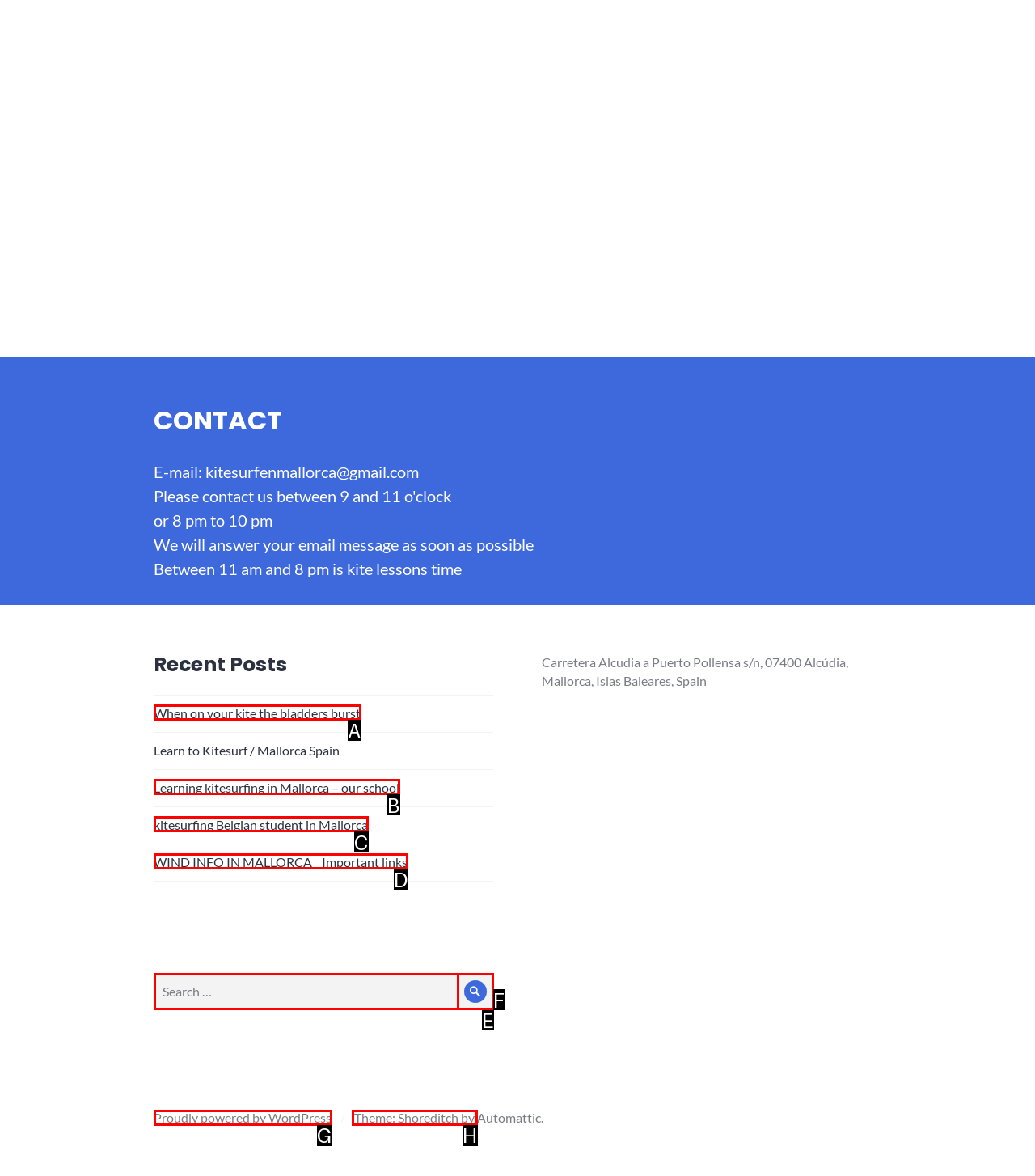Indicate which lettered UI element to click to fulfill the following task: Check website theme information
Provide the letter of the correct option.

H